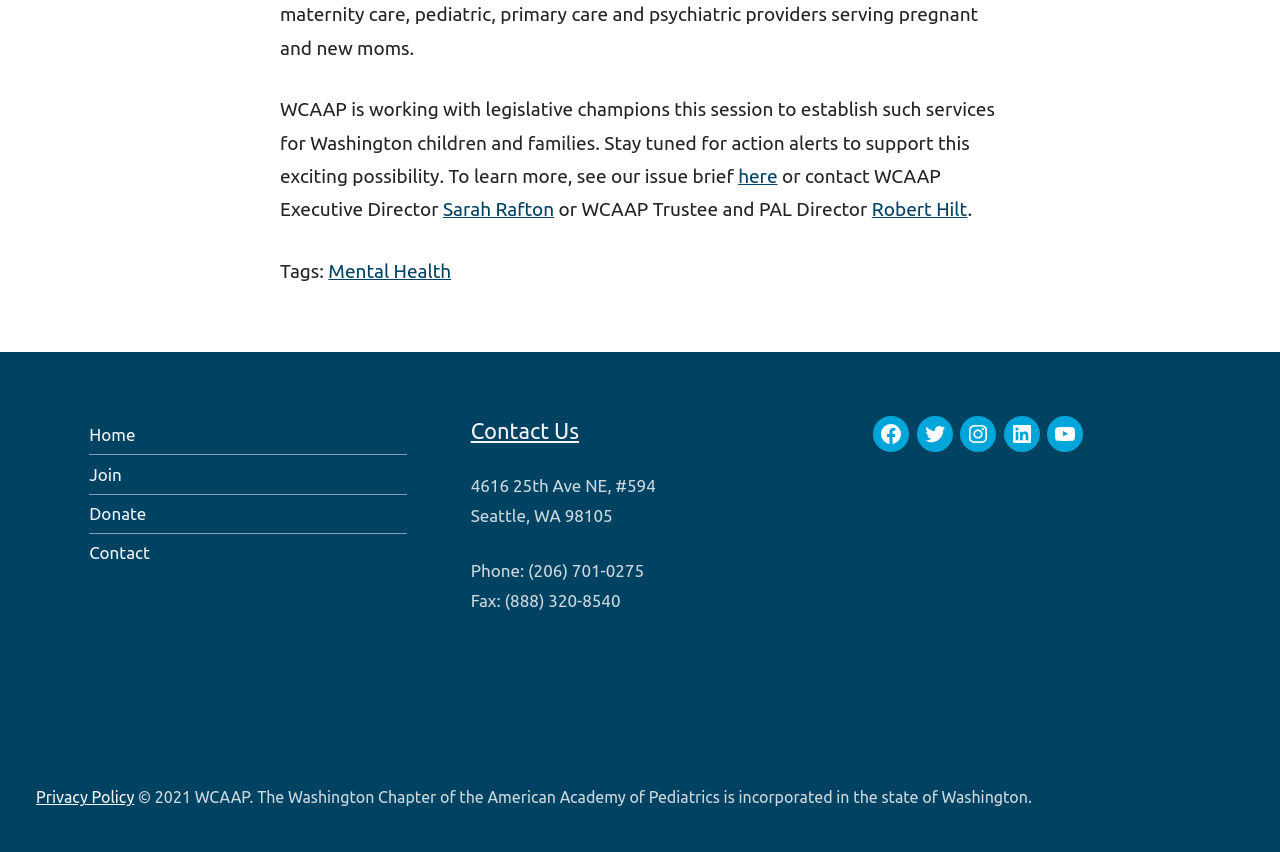What type of care providers are mentioned?
Please provide a comprehensive and detailed answer to the question.

The webpage mentions 'maternity care, pediatric, primary care and psychiatric providers serving pregnant and new moms' in the first StaticText element, indicating that these types of care providers are involved.